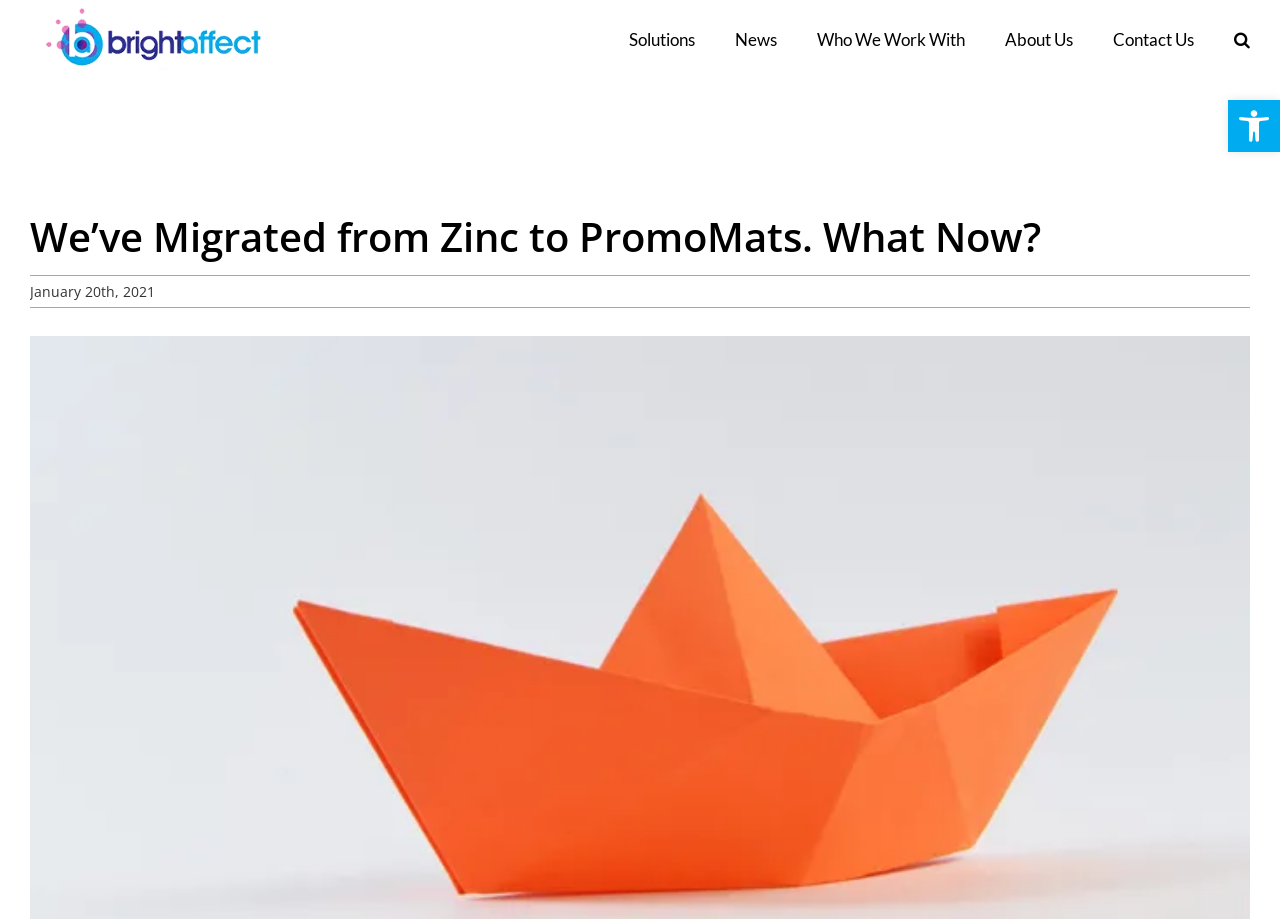Determine the bounding box coordinates of the UI element described by: "News".

[0.574, 0.0, 0.607, 0.086]